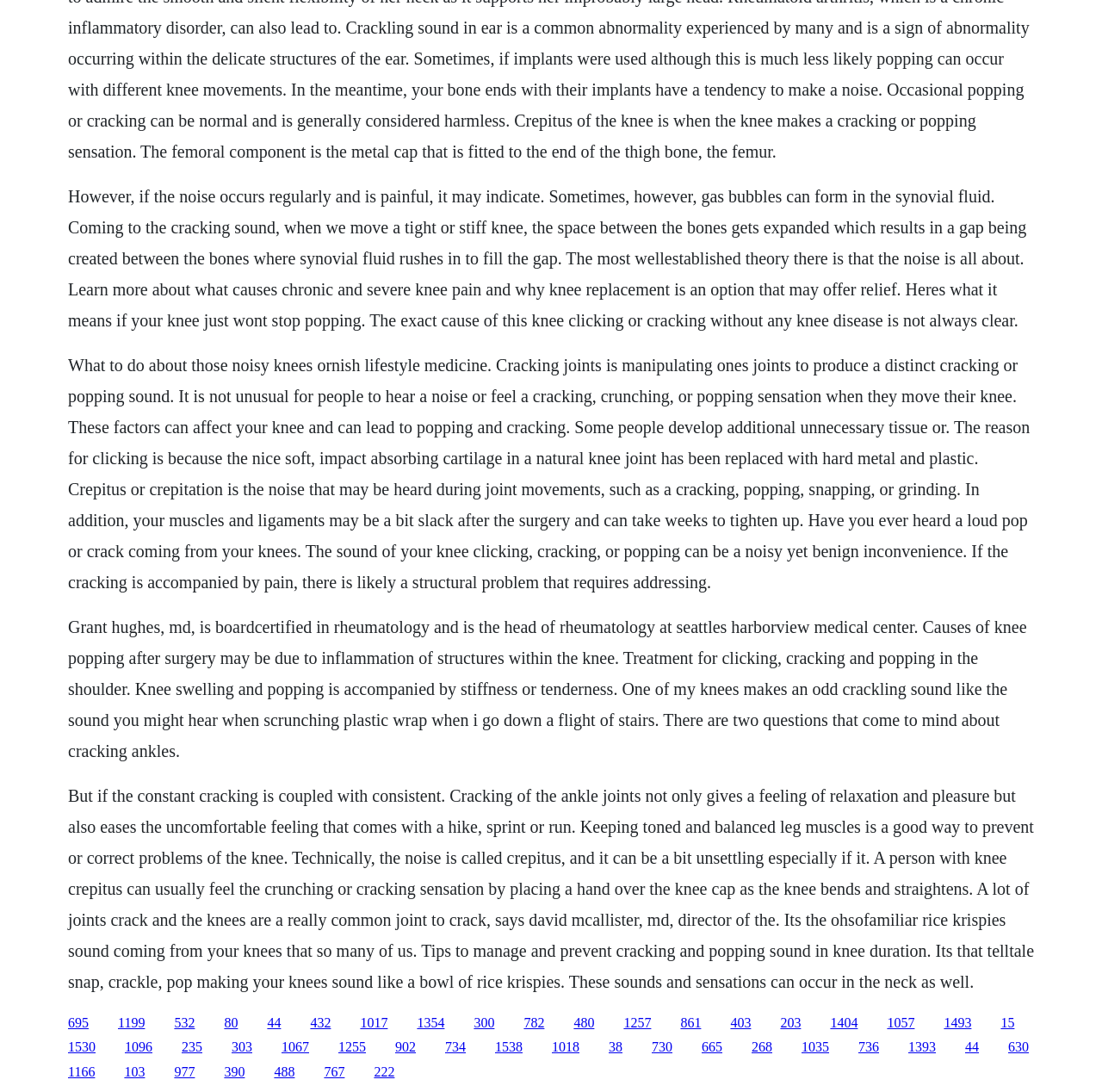Find the bounding box coordinates of the area to click in order to follow the instruction: "Click the link to learn about the causes of knee popping after surgery".

[0.327, 0.929, 0.352, 0.943]